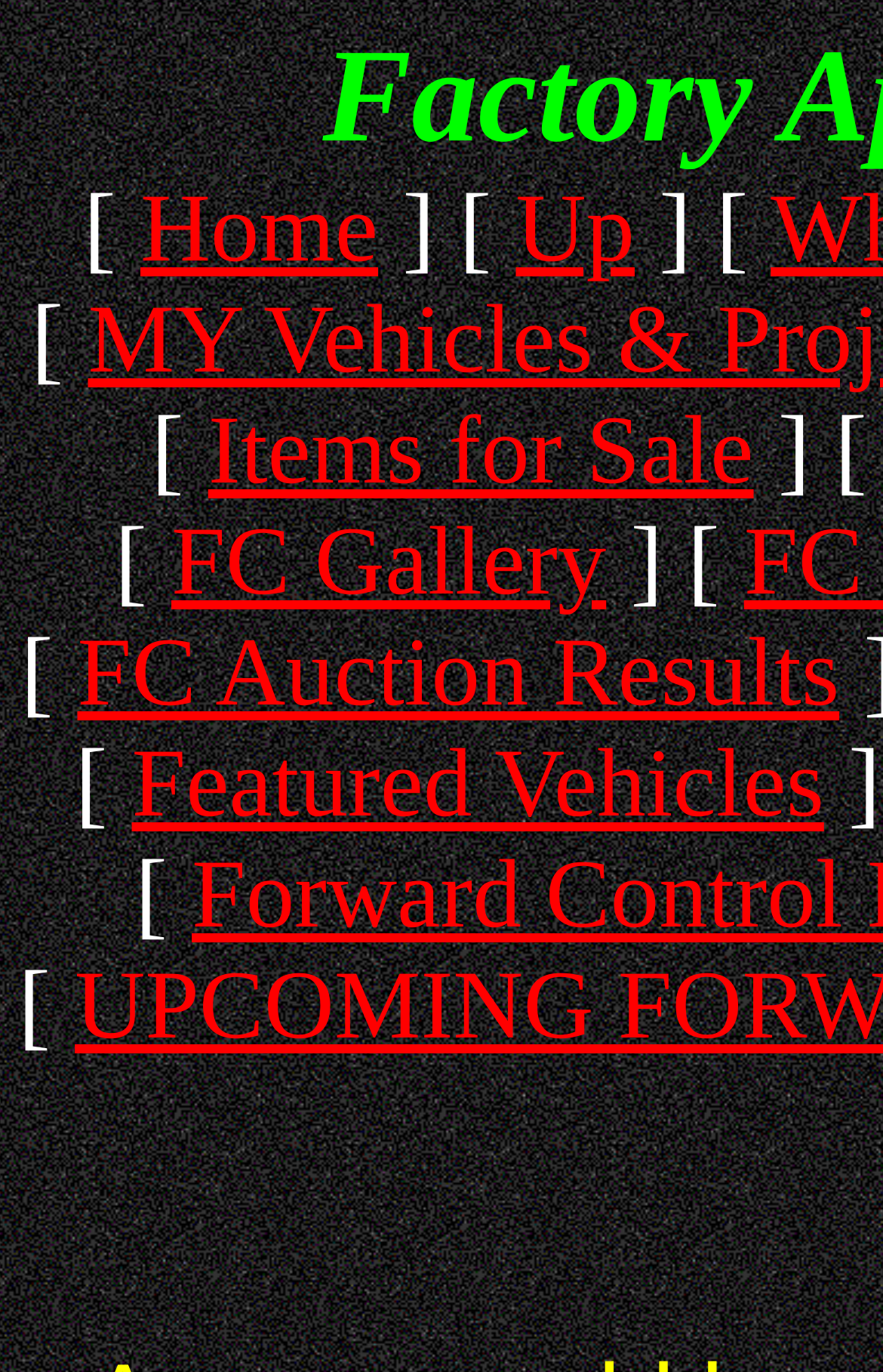What is the last menu item? Based on the image, give a response in one word or a short phrase.

Featured Vehicles